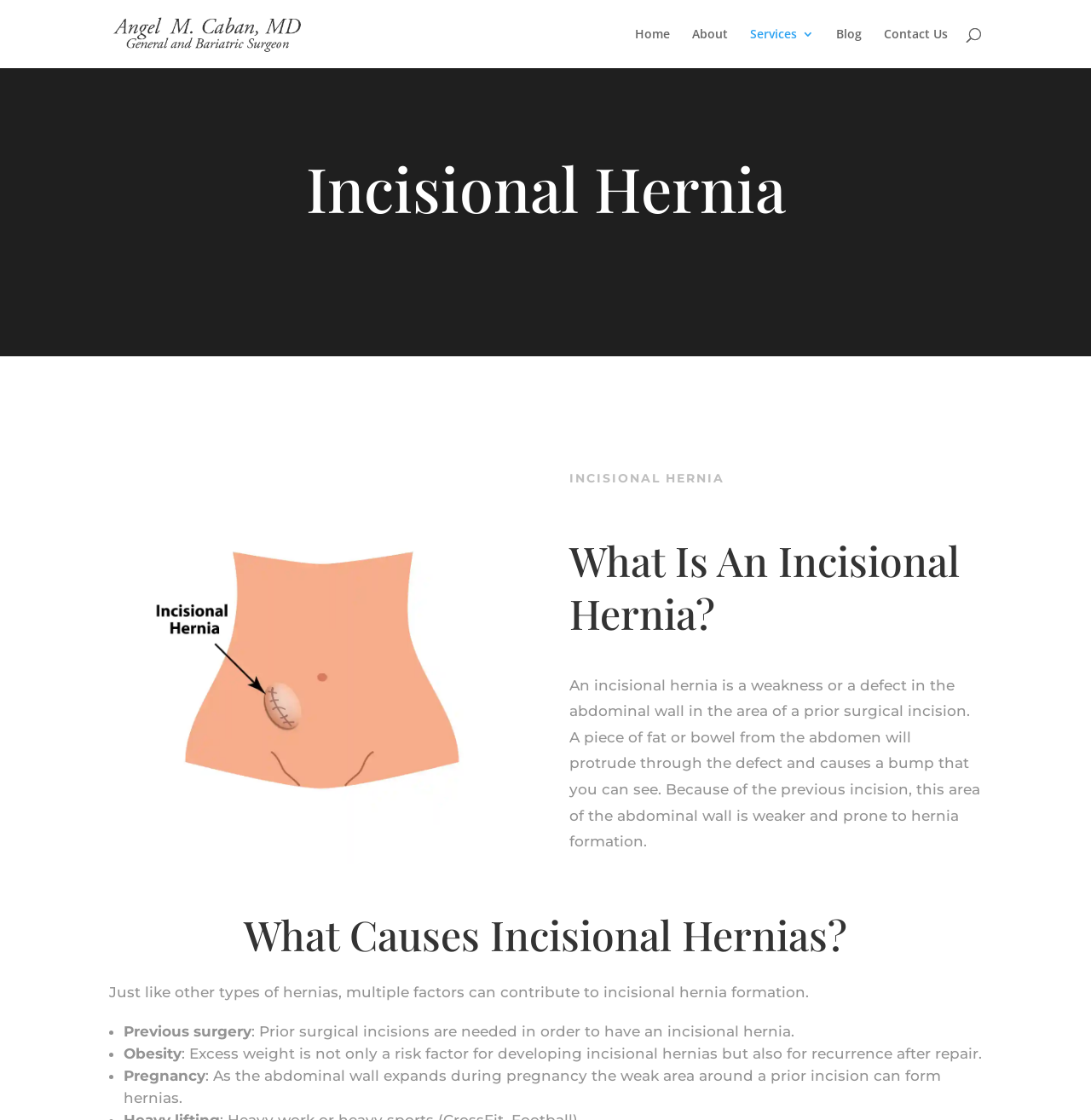What is the treatment for incisional hernias?
Based on the image, answer the question with as much detail as possible.

Although not explicitly stated on the webpage, the meta description mentions that hernia repair is usually the treatment of choice for incisional hernias.